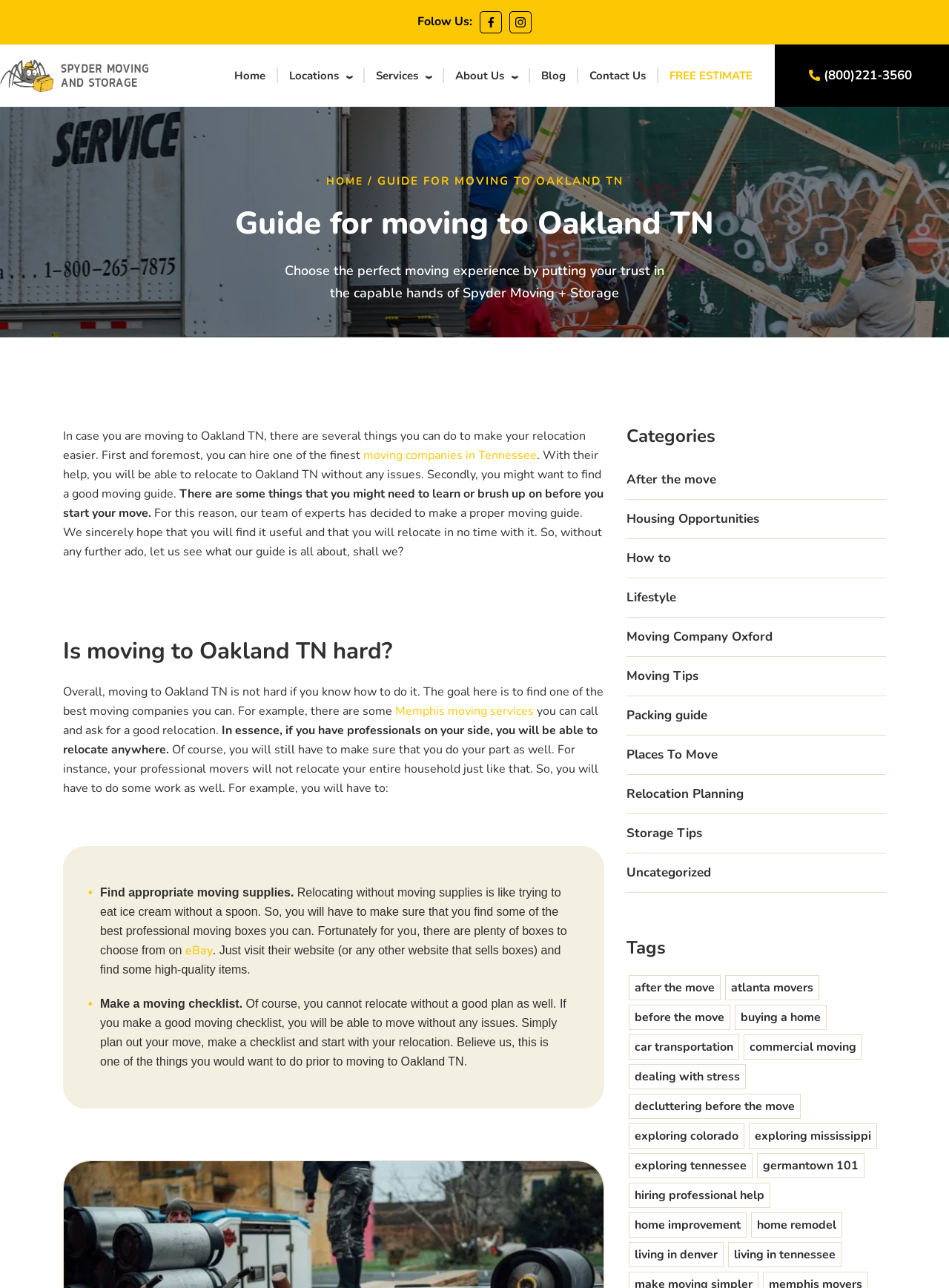Find the bounding box coordinates for the area that should be clicked to accomplish the instruction: "Follow Spyder Moving on Facebook".

[0.505, 0.009, 0.529, 0.026]